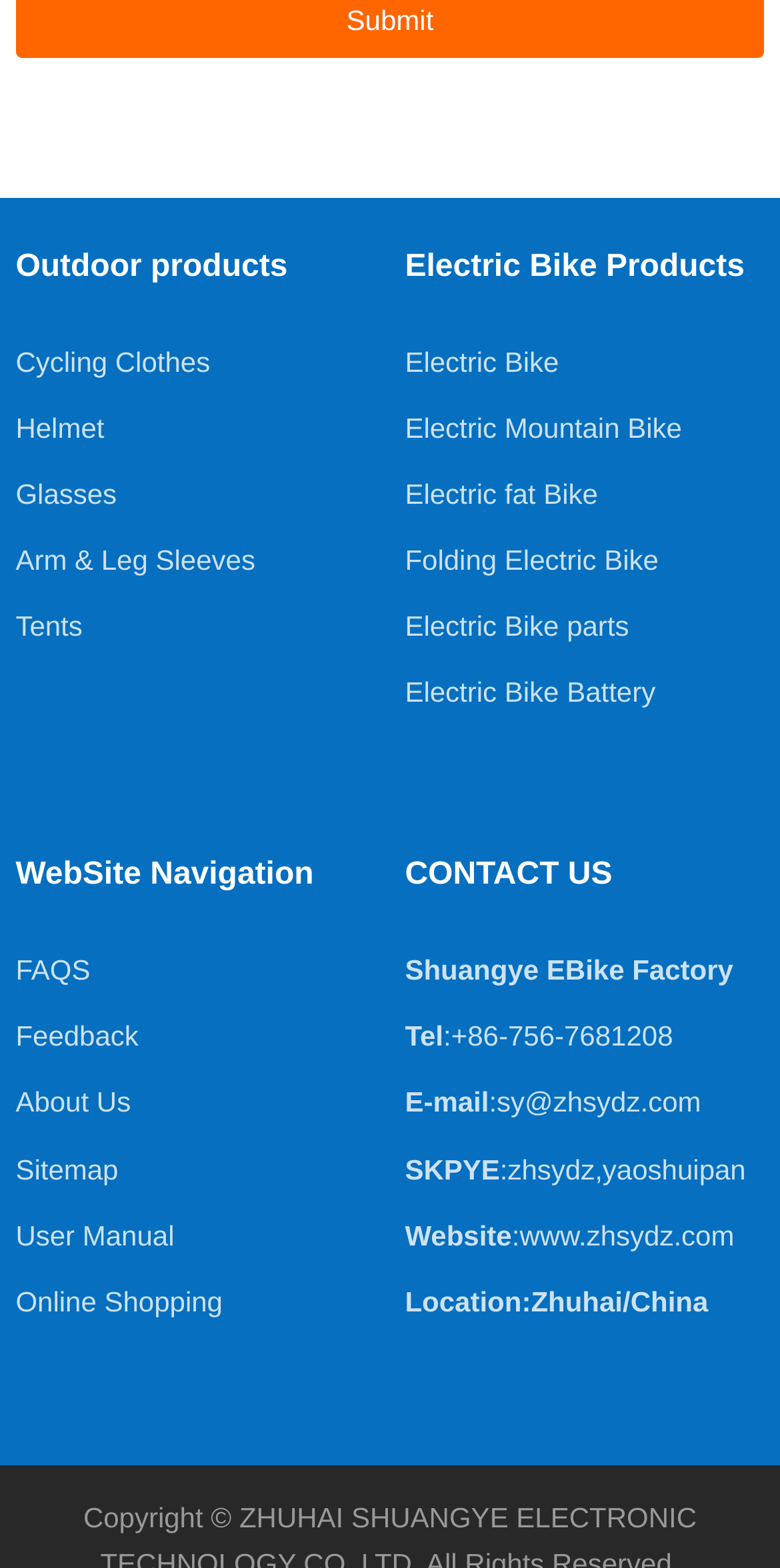Extract the bounding box of the UI element described as: "Electric fat Bike".

[0.519, 0.305, 0.767, 0.325]